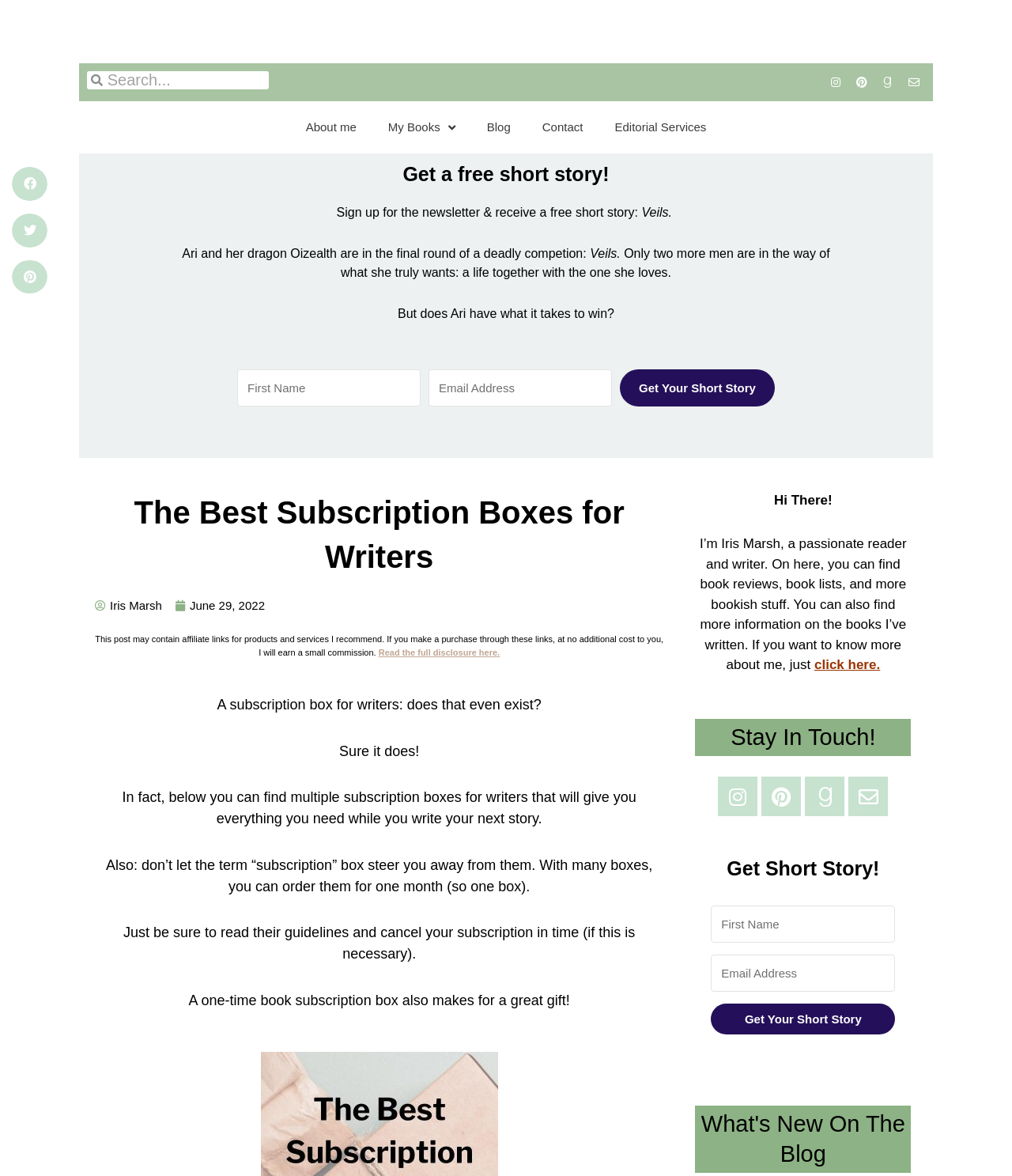Give a detailed account of the webpage.

This webpage is about the best subscription boxes for writers, with a focus on helping writers along their writing journey. The page is divided into several sections. At the top, there is a search bar and a navigation menu with links to "About me", "My Books", "Blog", "Contact", and "Editorial Services". 

To the right of the navigation menu, there are social media links to Instagram, Pinterest, Goodreads, and an envelope icon for email. Below the navigation menu, there is a heading that reads "Get a free short story!" with a brief description of the short story "Veils" and a call to action to sign up for the newsletter to receive the story.

Further down, there is a section with a heading "The Best Subscription Boxes for Writers" followed by a brief introduction to the topic. The introduction is written in a conversational tone and explains that subscription boxes for writers do exist and can be a great gift idea.

The page also features a section with a heading "Stay In Touch!" that includes links to the author's social media profiles and a call to action to get in touch. Below this section, there is another call to action to get a free short story by signing up for the newsletter.

At the bottom of the page, there is a section with a heading "What's New On The Blog" that appears to be a blog feed or a list of recent blog posts. Throughout the page, there are several buttons and links to share the content on social media platforms like Facebook, Twitter, and Pinterest.